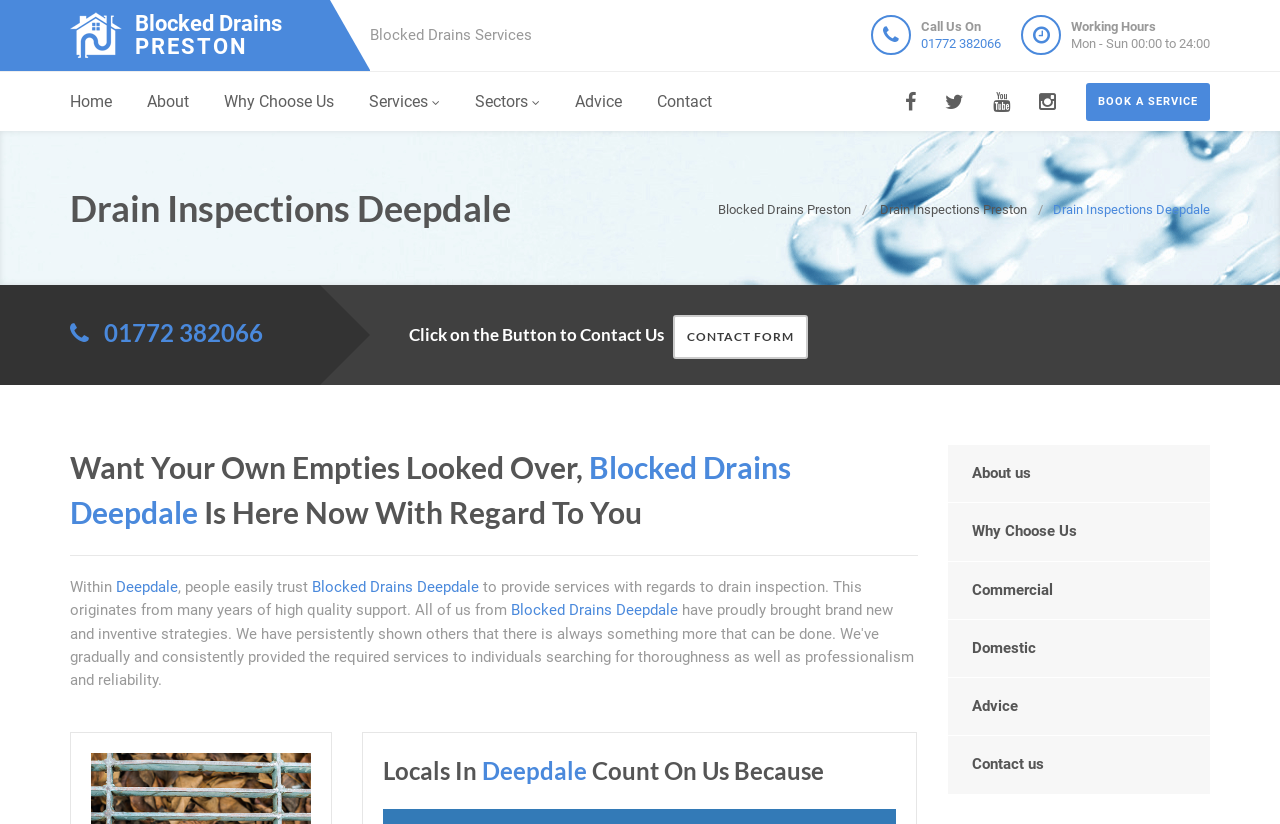Please specify the coordinates of the bounding box for the element that should be clicked to carry out this instruction: "Book a service". The coordinates must be four float numbers between 0 and 1, formatted as [left, top, right, bottom].

[0.848, 0.101, 0.945, 0.146]